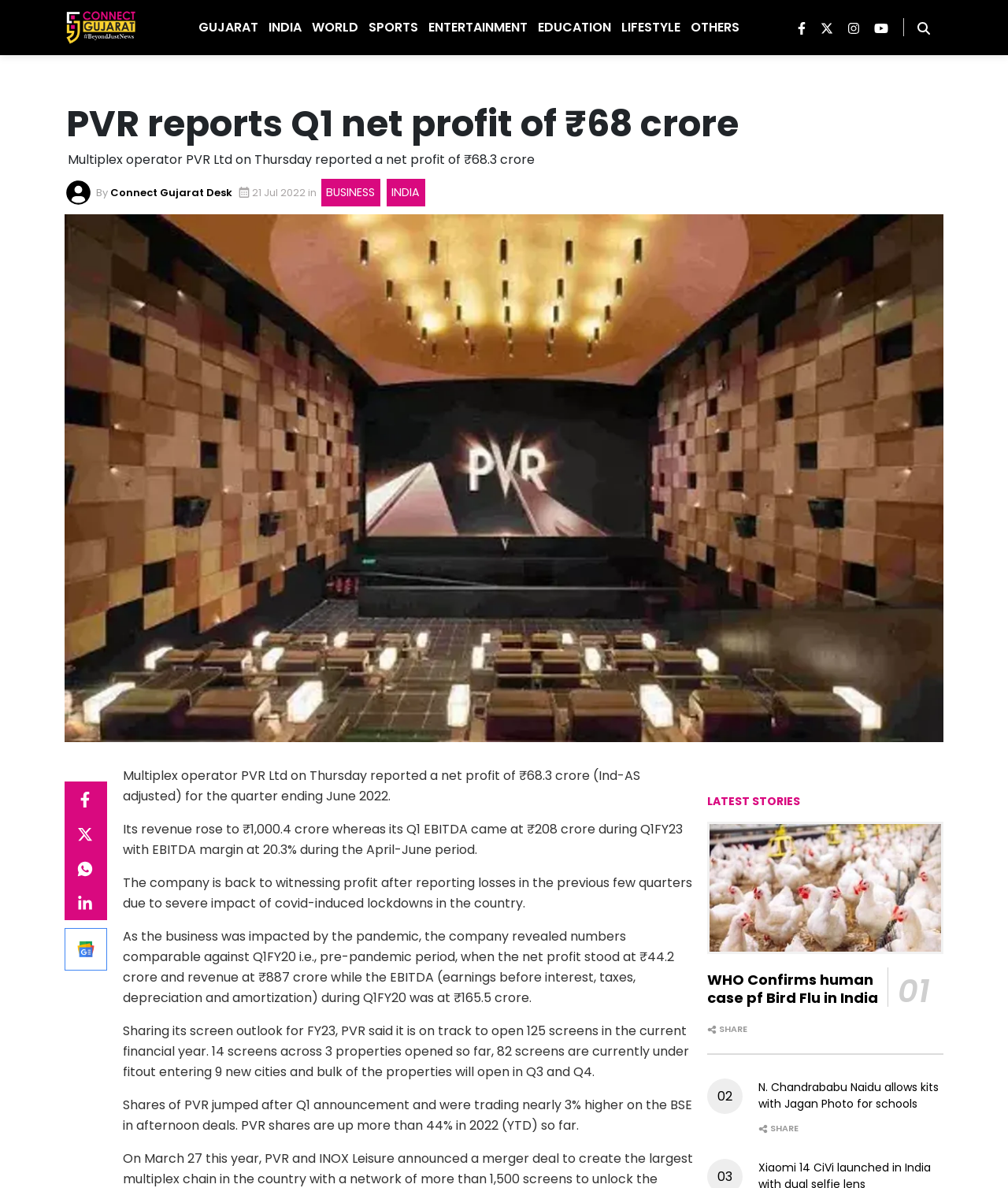Generate a thorough caption detailing the webpage content.

The webpage appears to be a news article page. At the top, there is a logo and a navigation menu with links to various categories such as Gujarat, India, World, Sports, Entertainment, Education, Lifestyle, and Others. Below the navigation menu, there are social media links to connect with the publication on Facebook, Twitter, Instagram, and YouTube.

The main article is titled "PVR reports Q1 net profit of ₹68 crore" and has a subheading that summarizes the content of the article. The article is accompanied by an image and has a byline with the author's name and a timestamp. The article text is divided into several paragraphs, discussing PVR's quarterly financial results, including its net profit, revenue, and EBITDA.

To the right of the article, there is a section with links to related news stories, including "WHO Confirms human case of Bird Flu in India" and "N. Chandrababu Naidu allows kits with Jagan Photo for schools". Each link has a heading, a brief summary, and a "SHARE" button.

At the bottom of the page, there are more social media links, including Facebook, Twitter, WhatsApp, LinkedIn, and Google News.